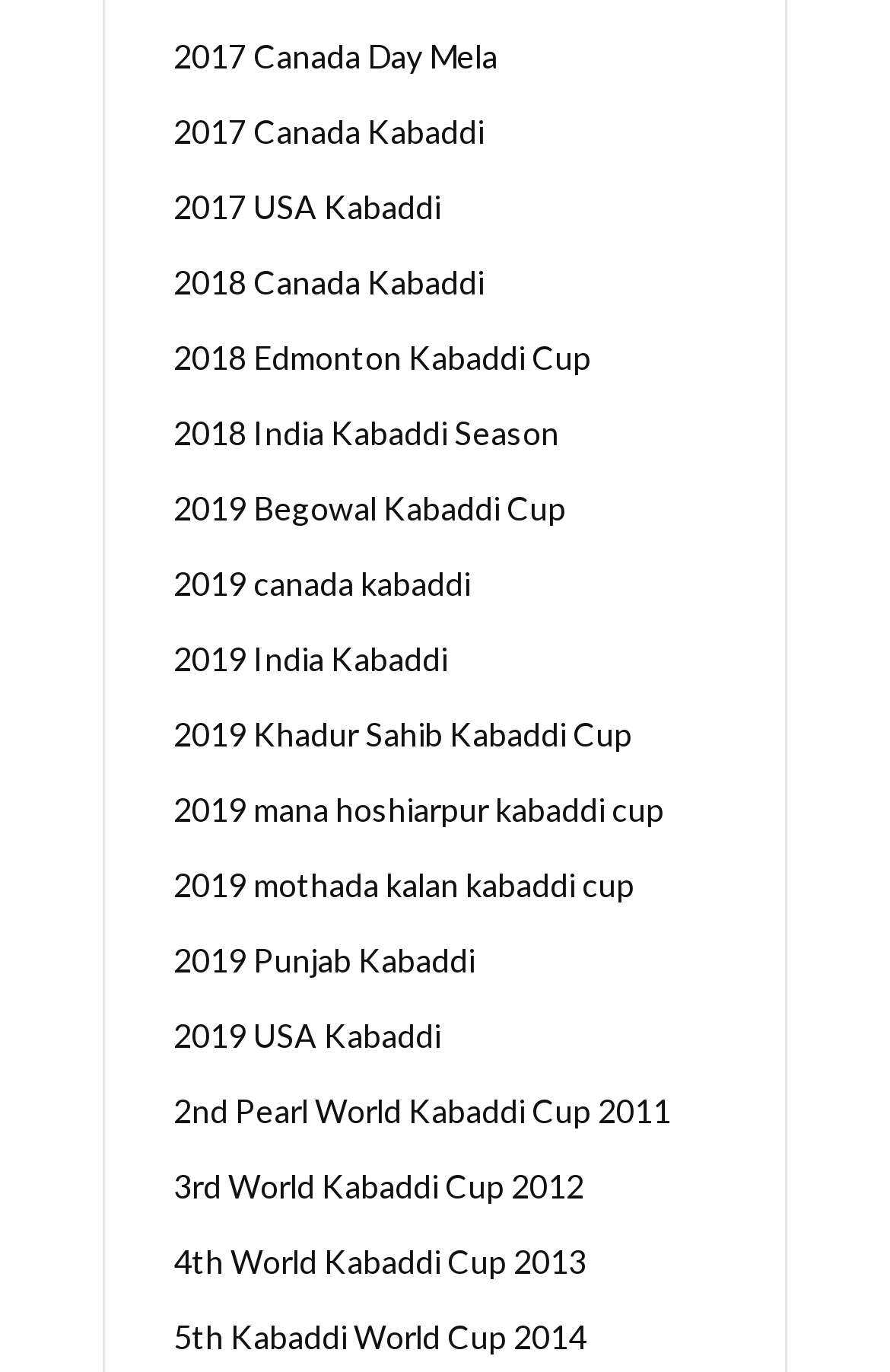How many kabaddi events are listed?
Answer the question with a detailed explanation, including all necessary information.

I counted the number of links on the webpage, and there are 22 links, each representing a kabaddi event.